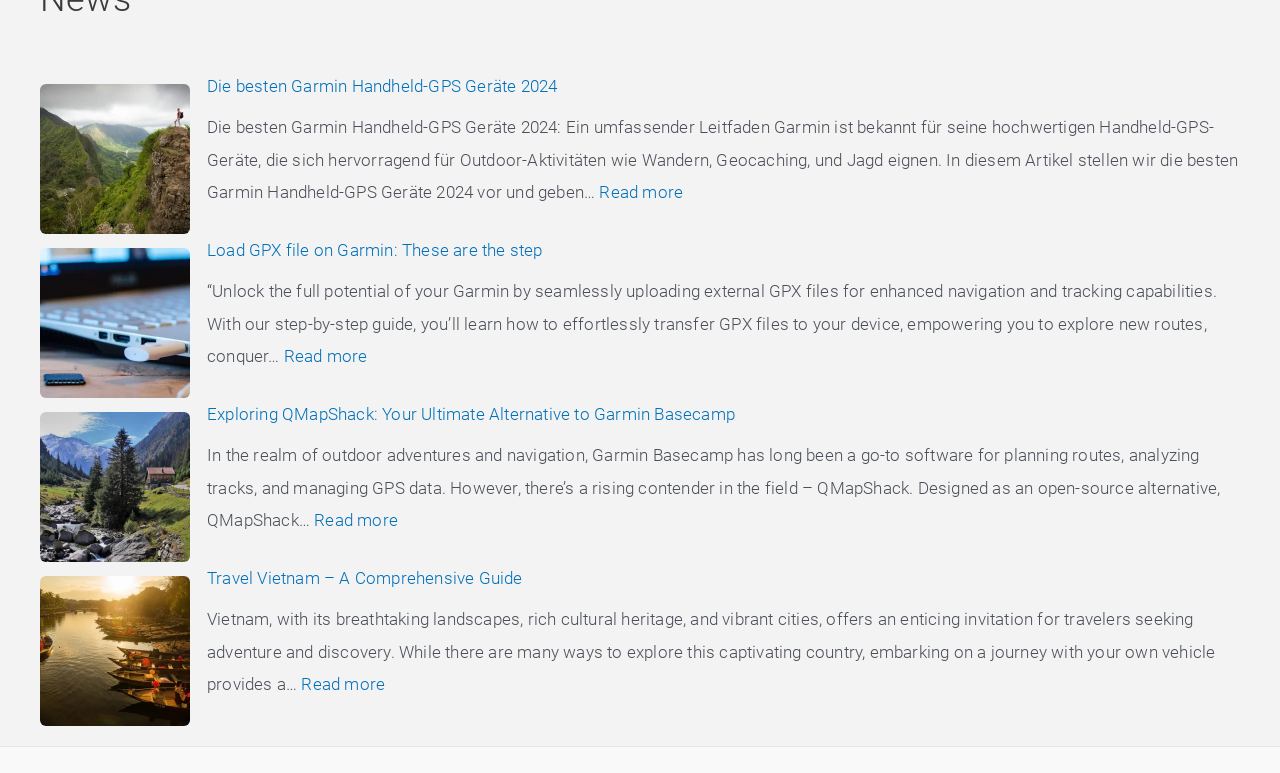What is the main topic of this webpage?
Using the screenshot, give a one-word or short phrase answer.

Garmin GPS